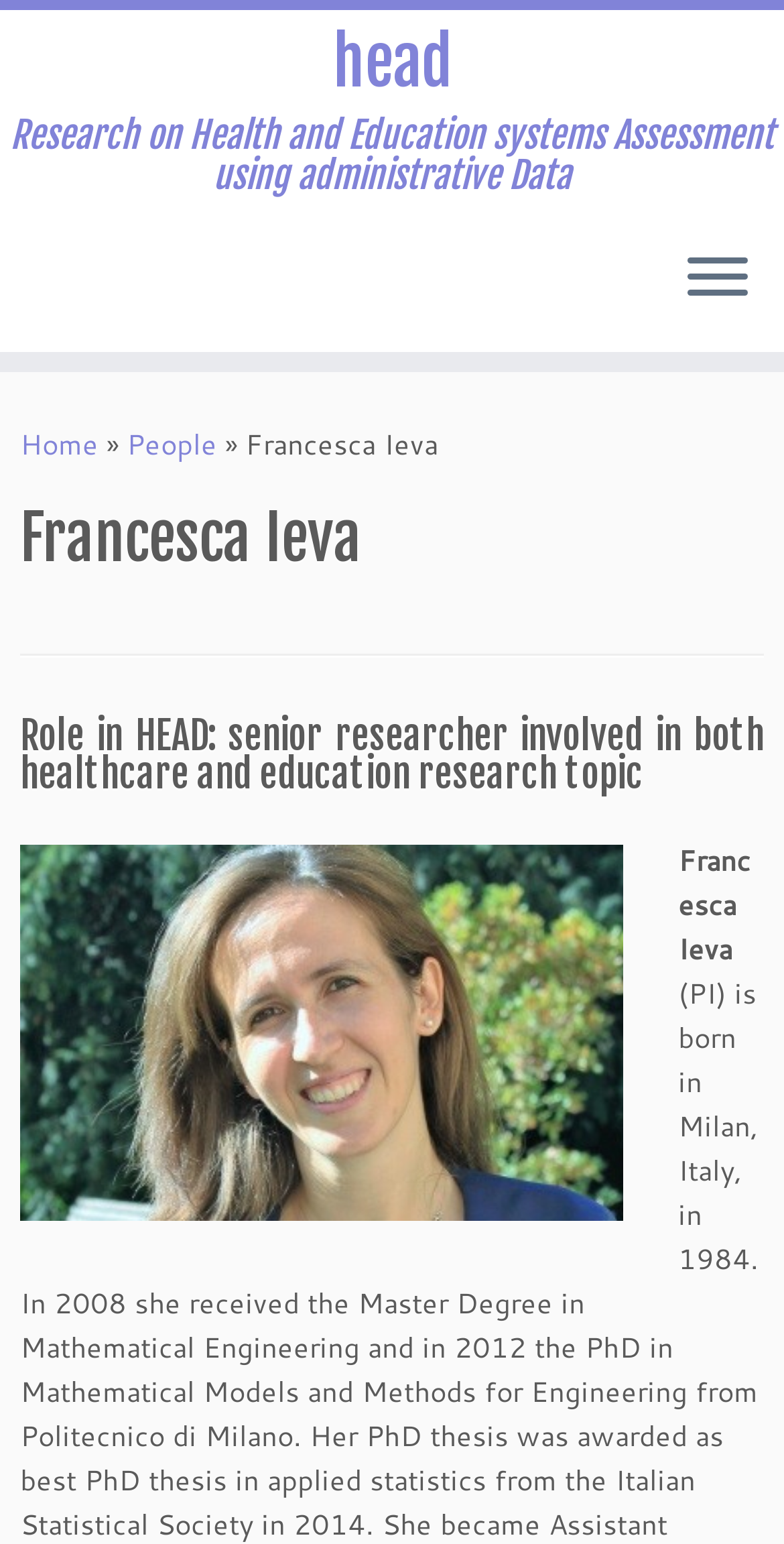Construct a comprehensive description capturing every detail on the webpage.

The webpage is about Francesca Ieva, a senior researcher involved in both healthcare and education research topics. At the top of the page, there is a heading that reads "head" and a link with the same text. Below this, there is a larger heading that describes Francesca Ieva's research focus on Health and Education systems Assessment using administrative Data.

On the top-right corner of the page, there is a button to open a menu. Below this, there is a navigation menu with links to "Home" and "People", separated by a "»" symbol. Next to the "People" link, there is a static text element displaying Francesca Ieva's name.

Below the navigation menu, there is a section dedicated to Francesca Ieva, with a heading that displays her name again. This section is divided into two parts by a horizontal separator. The top part contains a heading that describes her role in HEAD as a senior researcher involved in both healthcare and education research topics. The bottom part contains another instance of her name in static text.